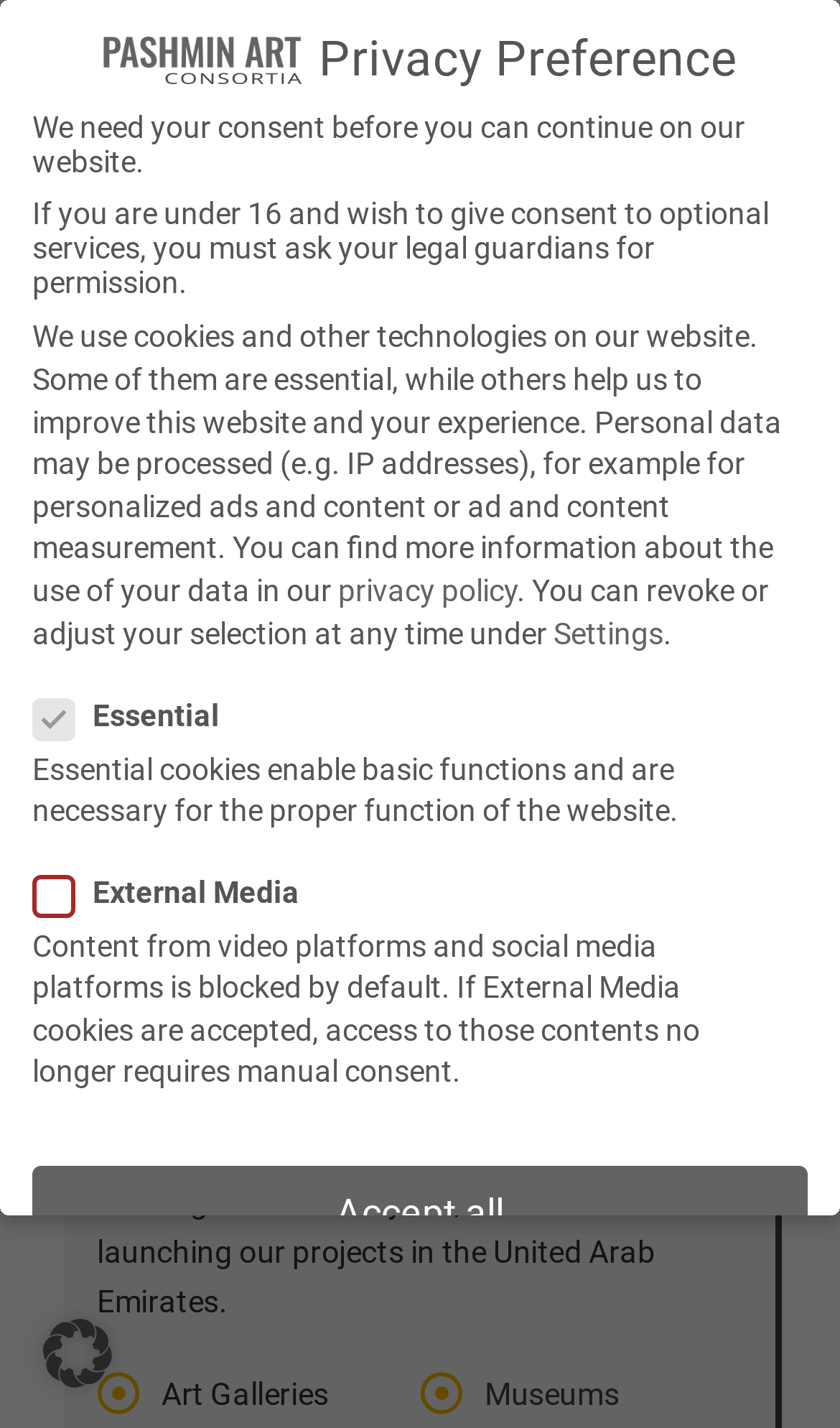Bounding box coordinates should be provided in the format (top-left x, top-left y, bottom-right x, bottom-right y) with all values between 0 and 1. Identify the bounding box for this UI element: parent_node: External Media name="cookieGroup[]" value="external-media"

[0.356, 0.612, 0.39, 0.632]